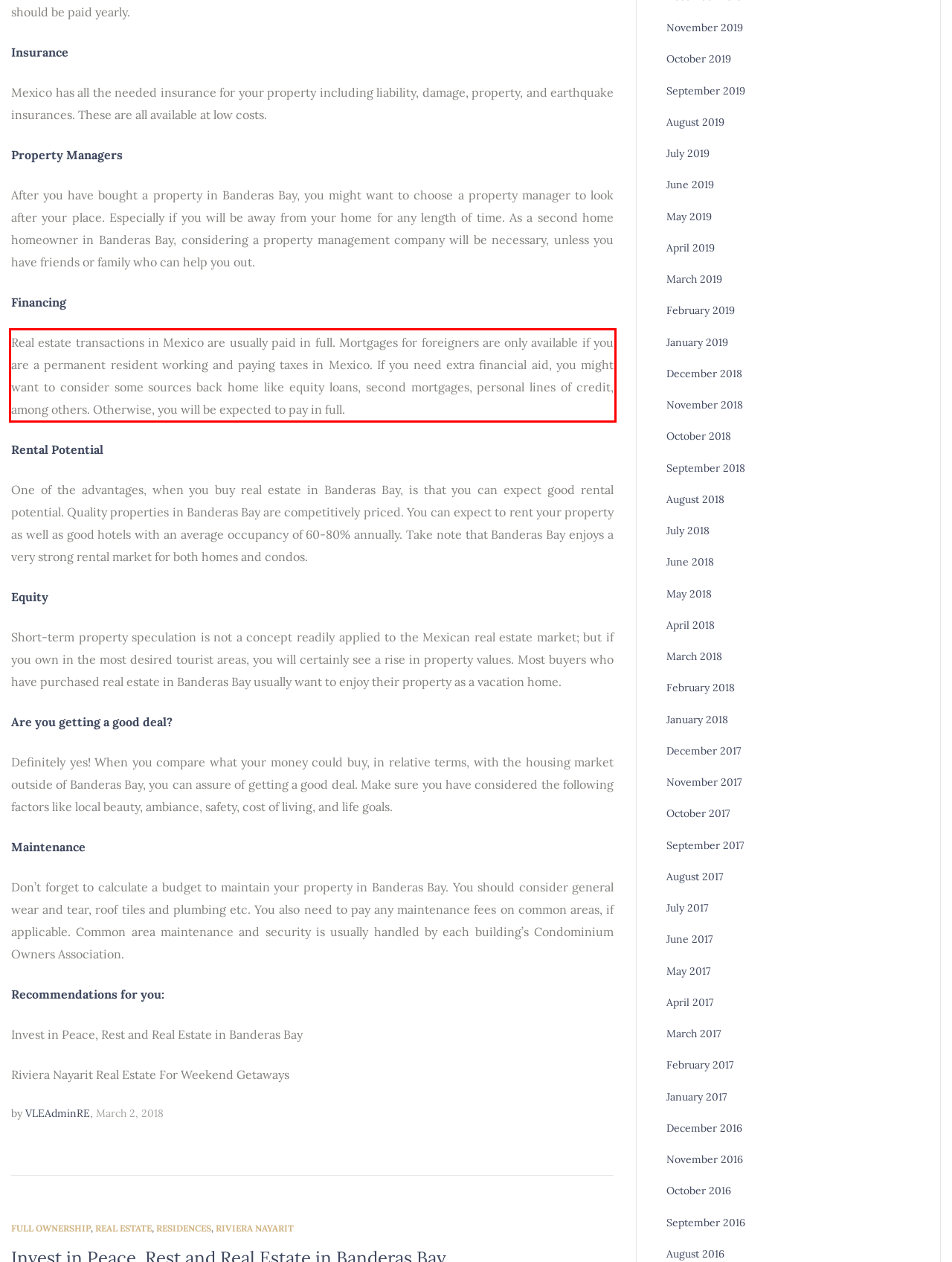You have a screenshot with a red rectangle around a UI element. Recognize and extract the text within this red bounding box using OCR.

Real estate transactions in Mexico are usually paid in full. Mortgages for foreigners are only available if you are a permanent resident working and paying taxes in Mexico. If you need extra financial aid, you might want to consider some sources back home like equity loans, second mortgages, personal lines of credit, among others. Otherwise, you will be expected to pay in full.